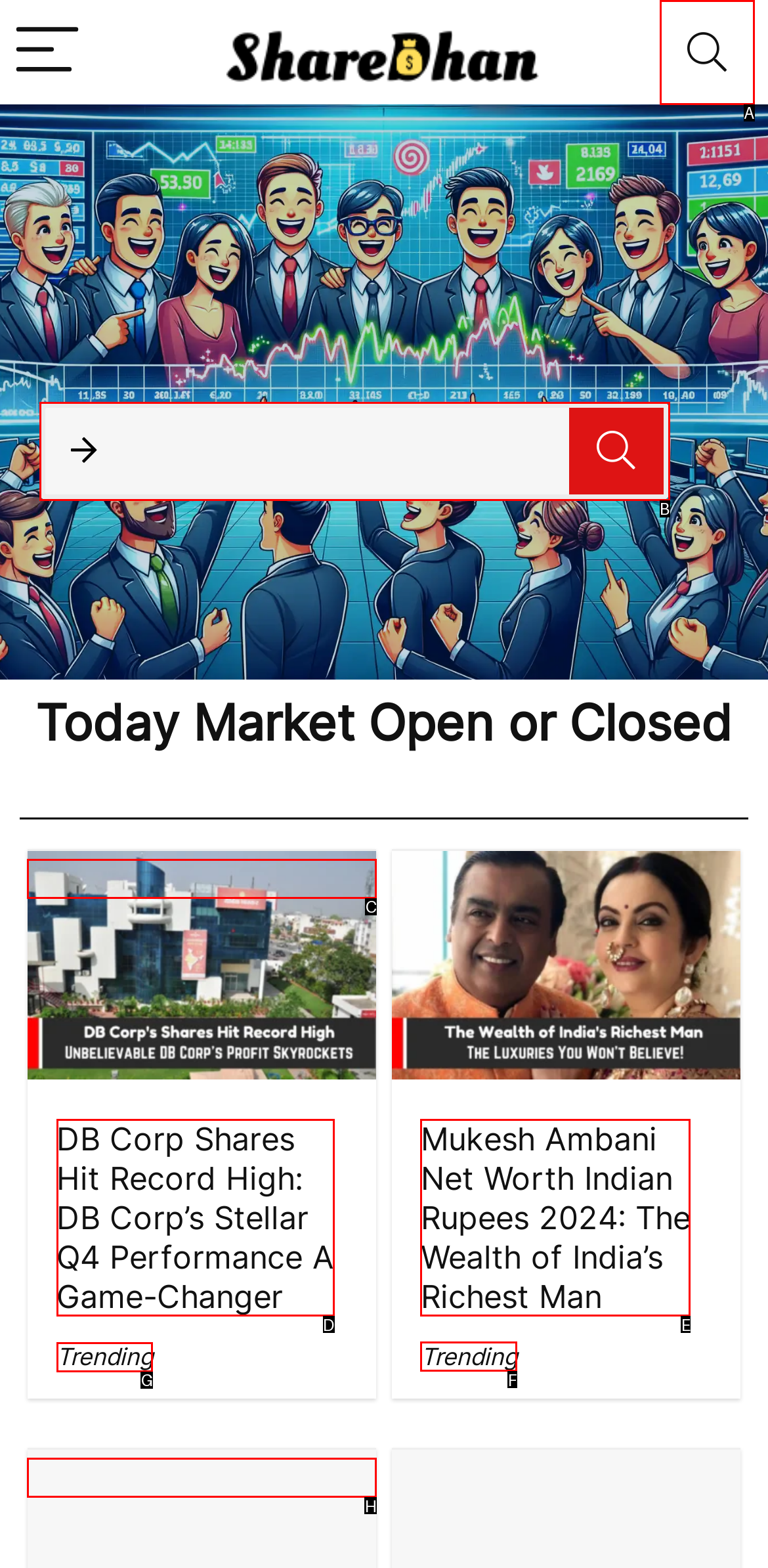Determine the HTML element to click for the instruction: Explore the 'event management' tag.
Answer with the letter corresponding to the correct choice from the provided options.

None